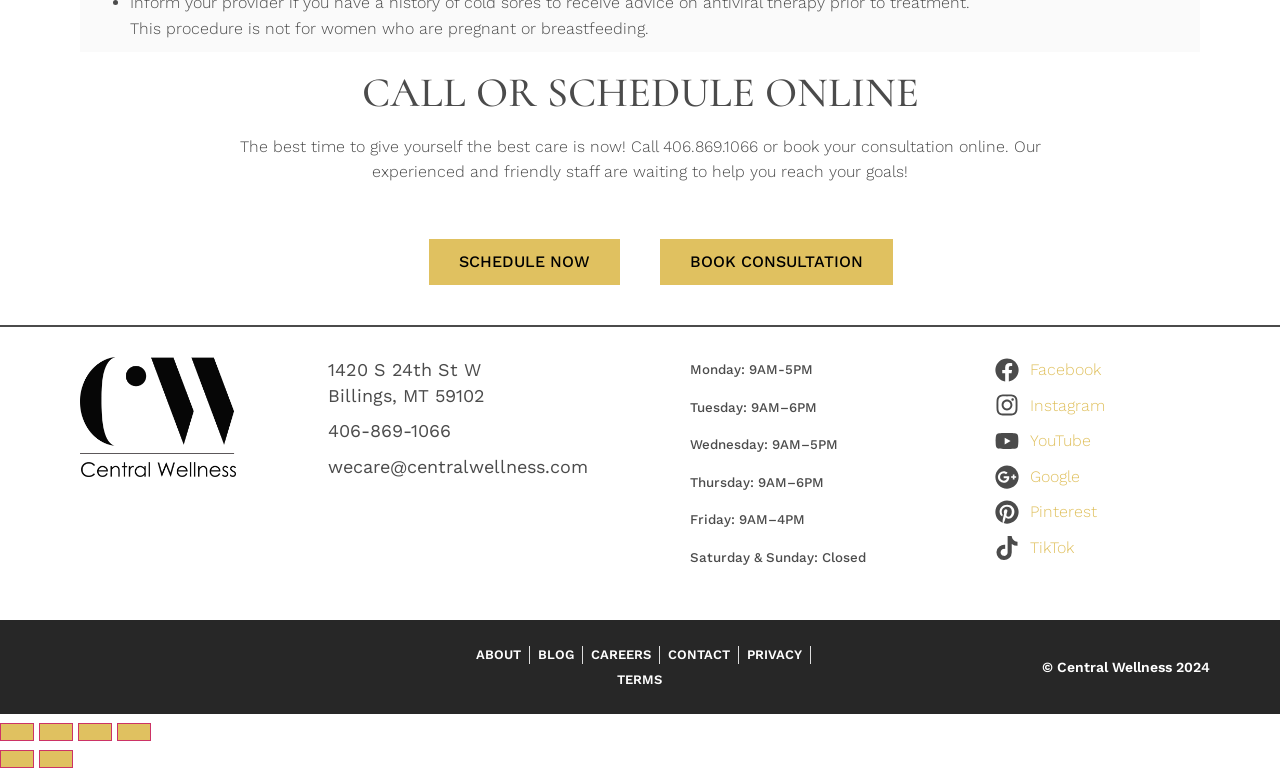What social media platforms does Central Wellness Aesthetics have?
Refer to the screenshot and answer in one word or phrase.

Facebook, Instagram, YouTube, Google, Pinterest, TikTok